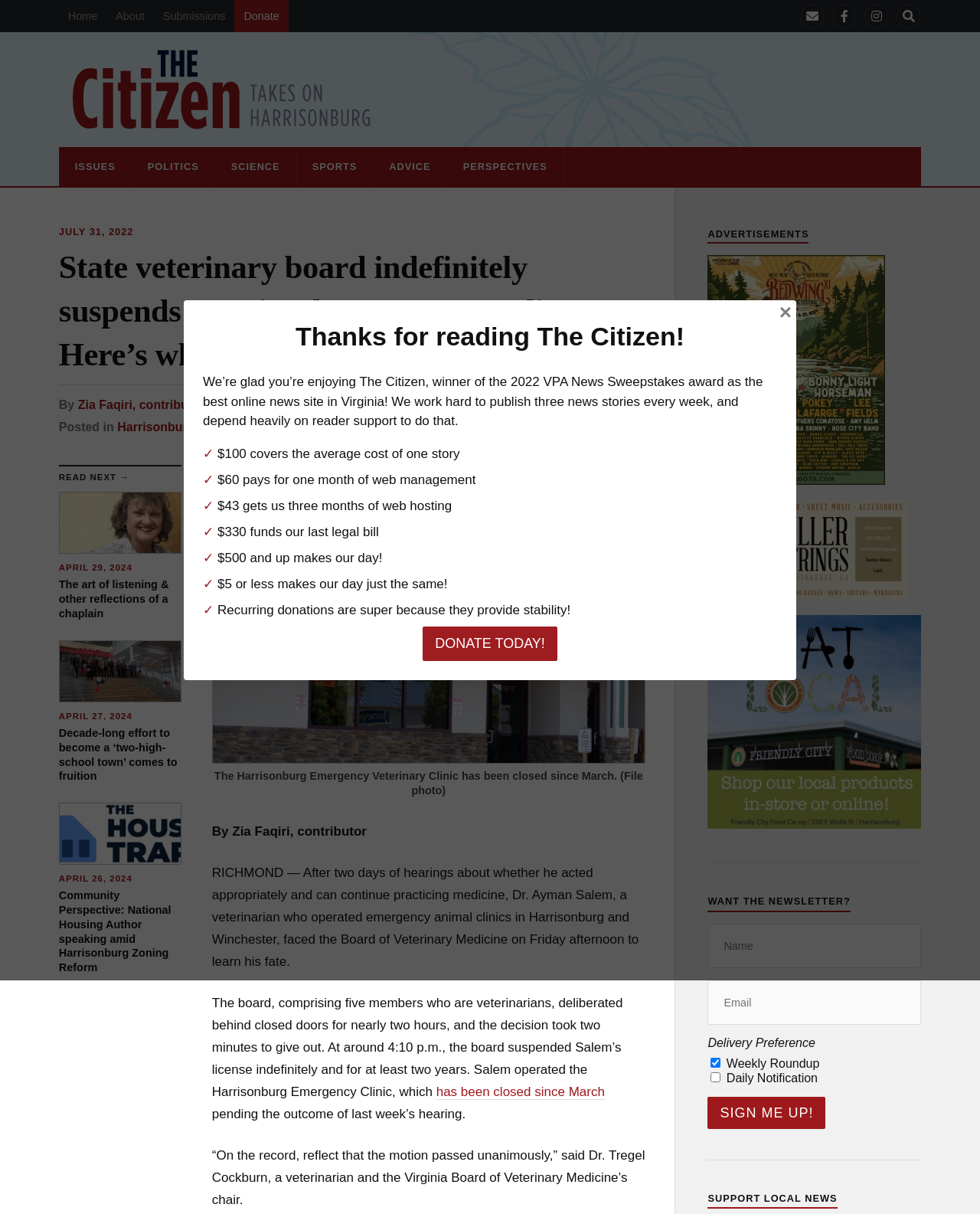Given the webpage screenshot, identify the bounding box of the UI element that matches this description: "Submissions".

[0.157, 0.0, 0.239, 0.027]